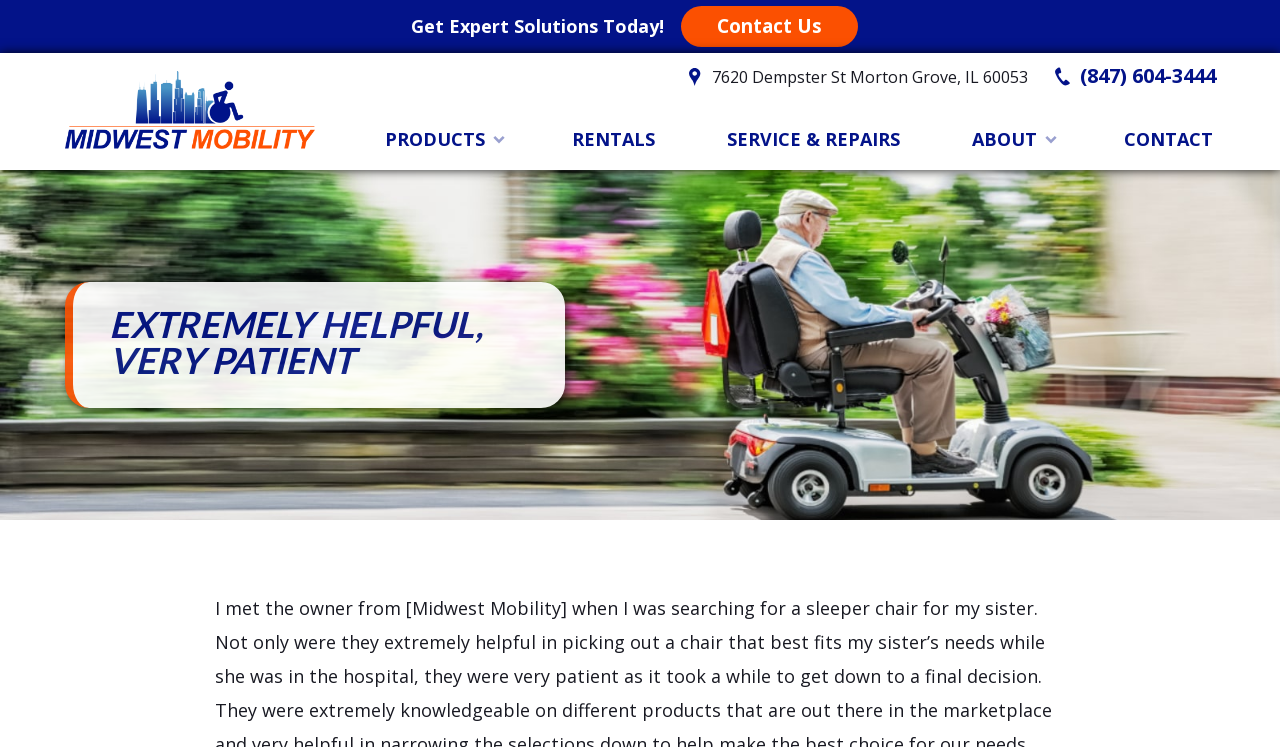Mark the bounding box of the element that matches the following description: "Rentals".

[0.432, 0.162, 0.527, 0.21]